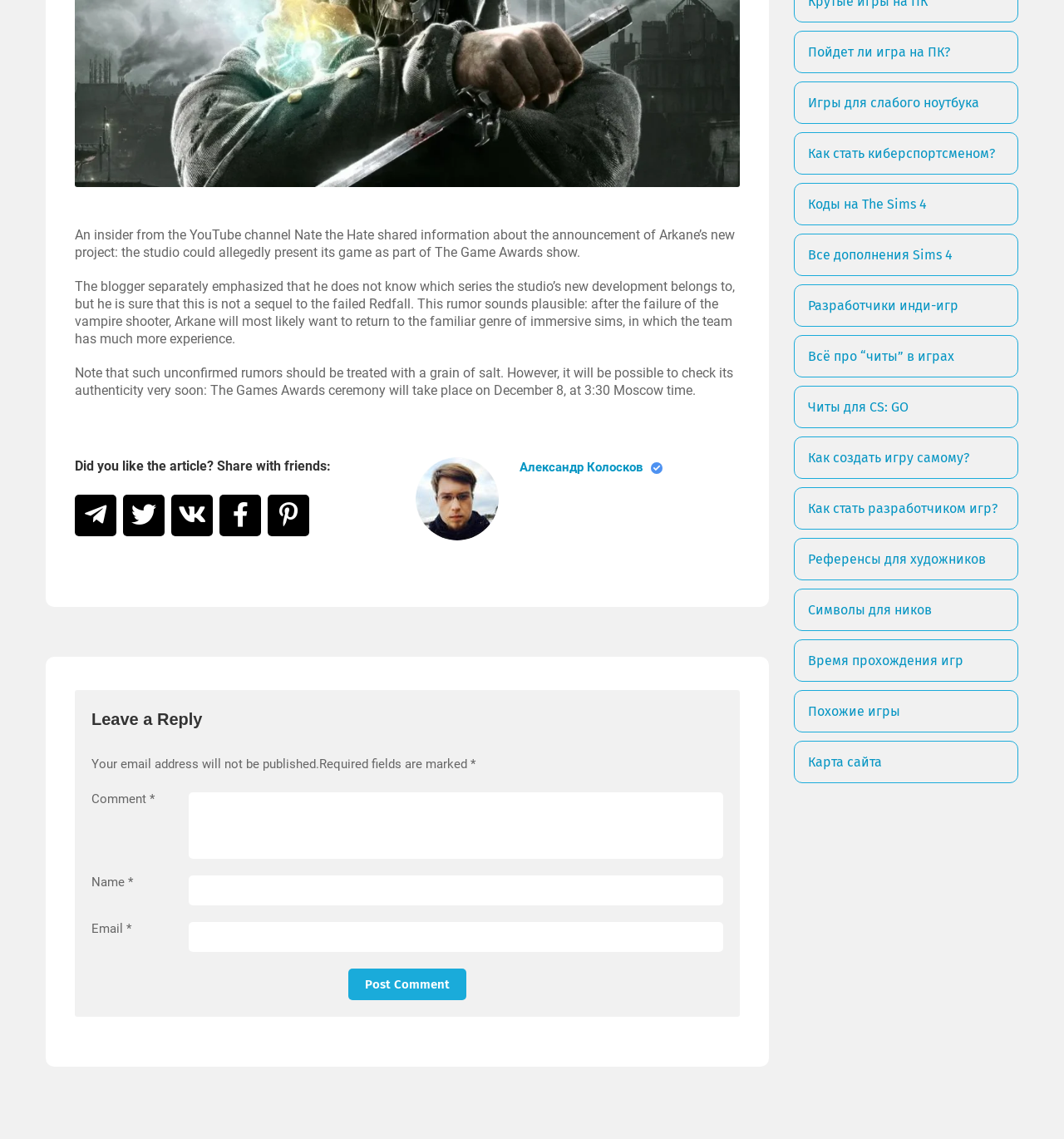Please provide the bounding box coordinates for the UI element as described: "name="submit" value="Post Comment"". The coordinates must be four floats between 0 and 1, represented as [left, top, right, bottom].

[0.327, 0.851, 0.438, 0.878]